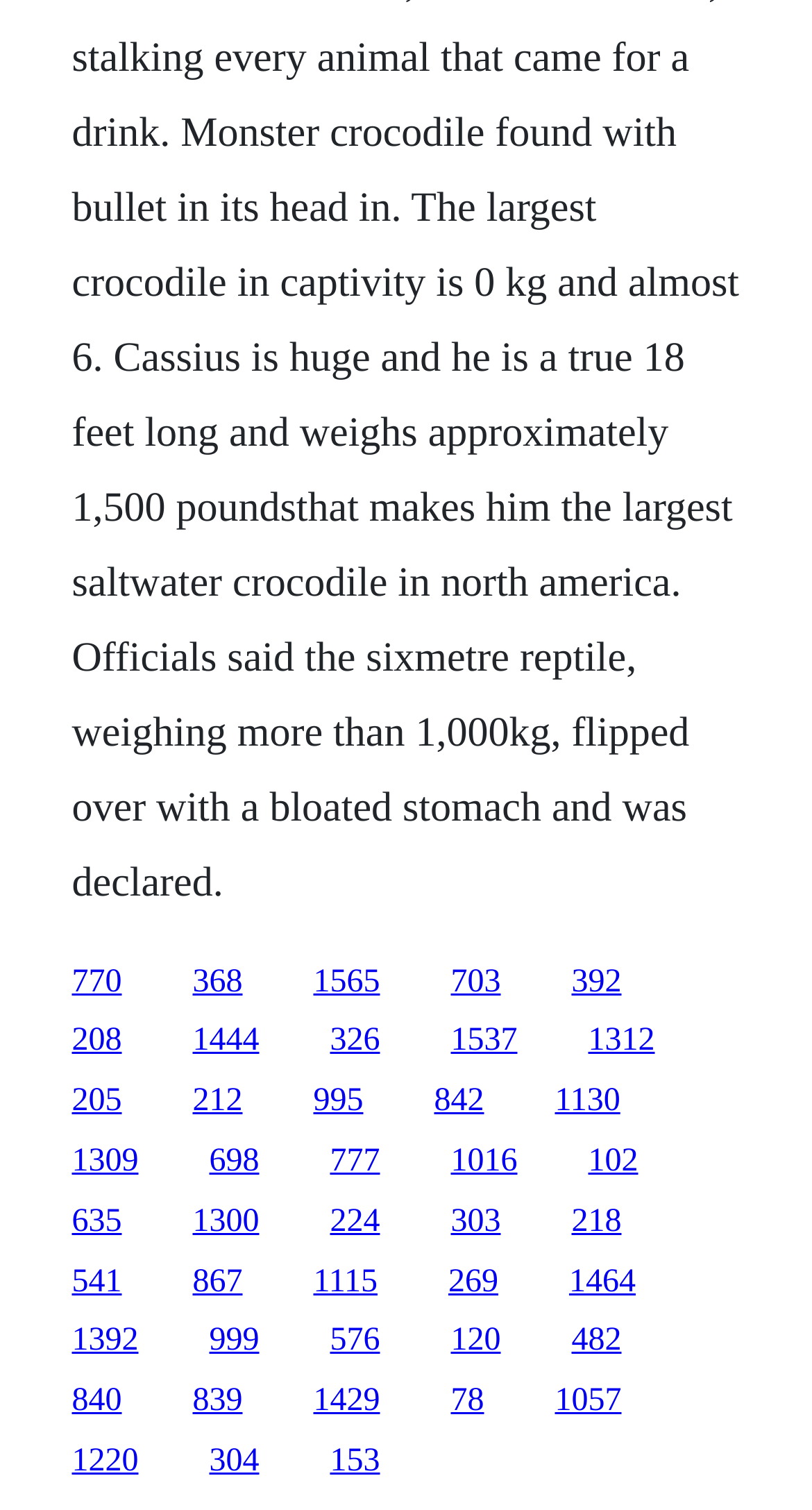Determine the bounding box coordinates in the format (top-left x, top-left y, bottom-right x, bottom-right y). Ensure all values are floating point numbers between 0 and 1. Identify the bounding box of the UI element described by: 208

[0.088, 0.678, 0.15, 0.701]